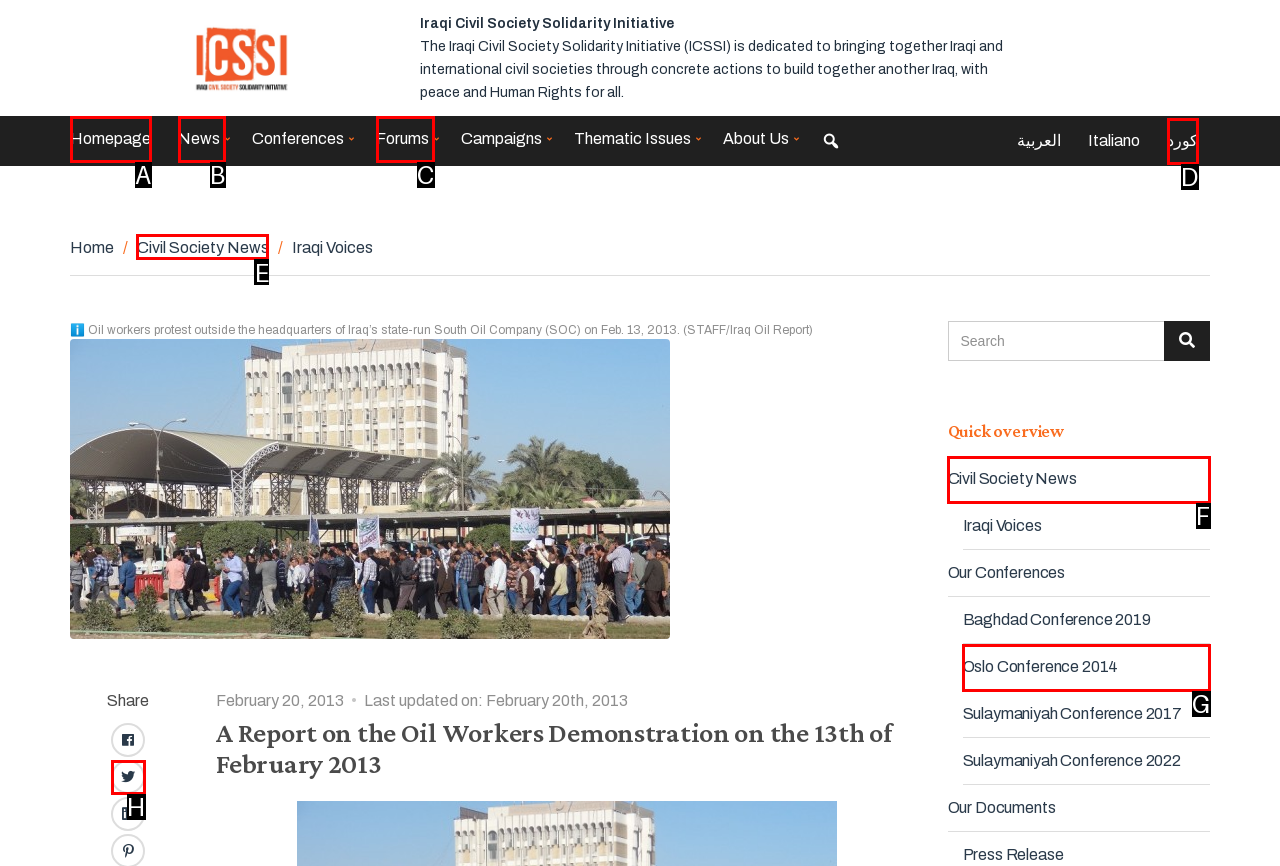Select the correct HTML element to complete the following task: View the Civil Society News
Provide the letter of the choice directly from the given options.

E